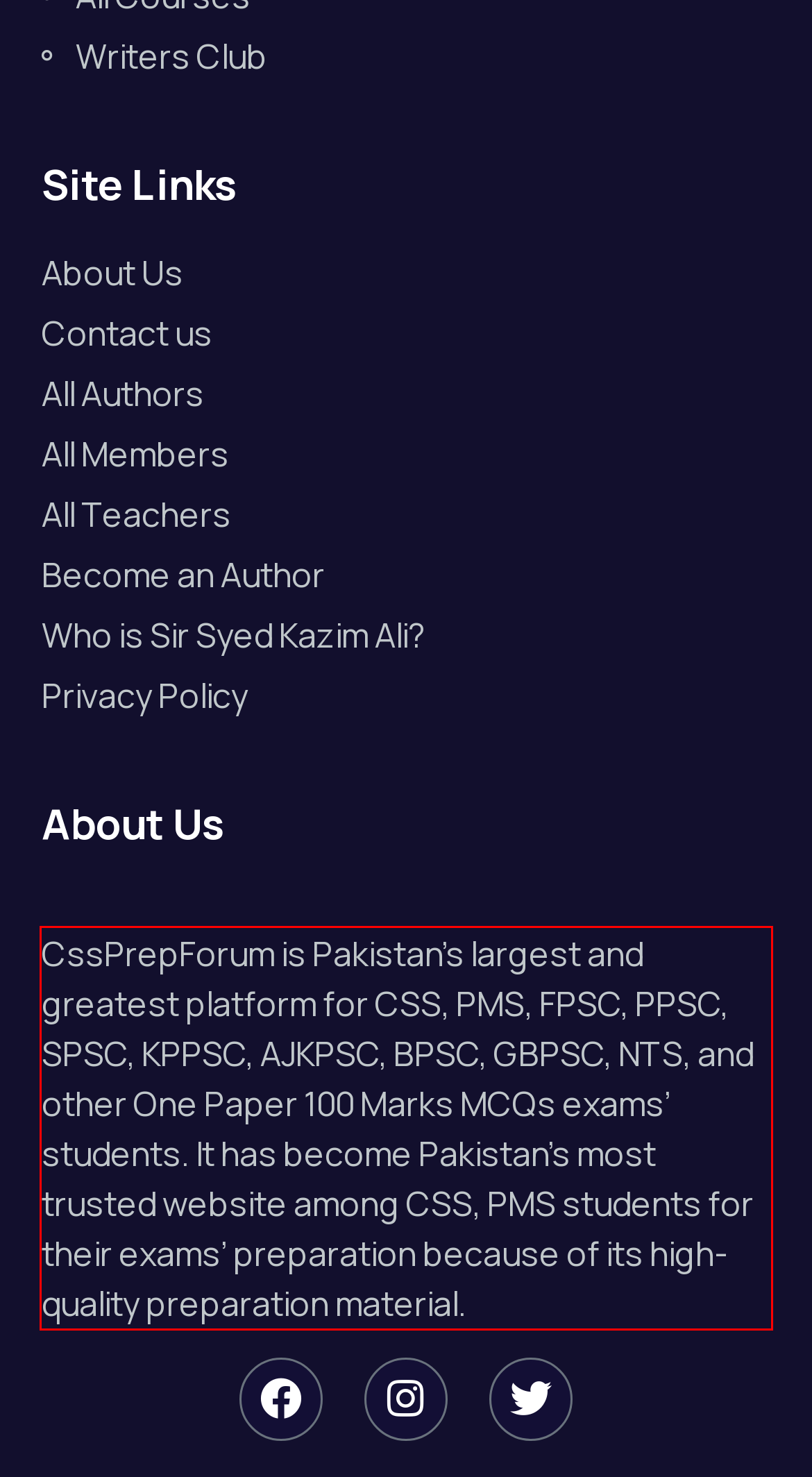Please identify the text within the red rectangular bounding box in the provided webpage screenshot.

CssPrepForum is Pakistan’s largest and greatest platform for CSS, PMS, FPSC, PPSC, SPSC, KPPSC, AJKPSC, BPSC, GBPSC, NTS, and other One Paper 100 Marks MCQs exams’ students. It has become Pakistan’s most trusted website among CSS, PMS students for their exams’ preparation because of its high-quality preparation material.